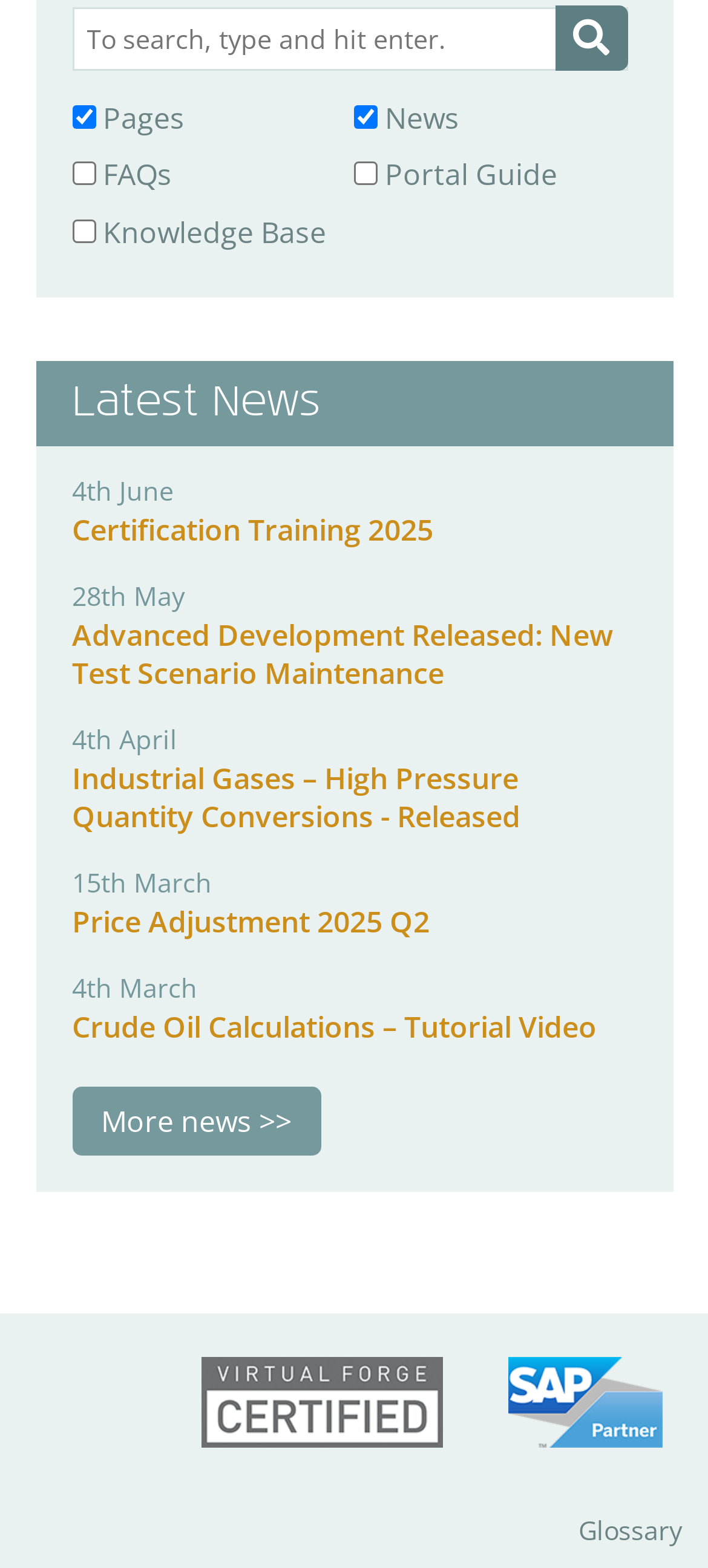Pinpoint the bounding box coordinates of the area that must be clicked to complete this instruction: "click on the search button".

[0.783, 0.004, 0.886, 0.046]